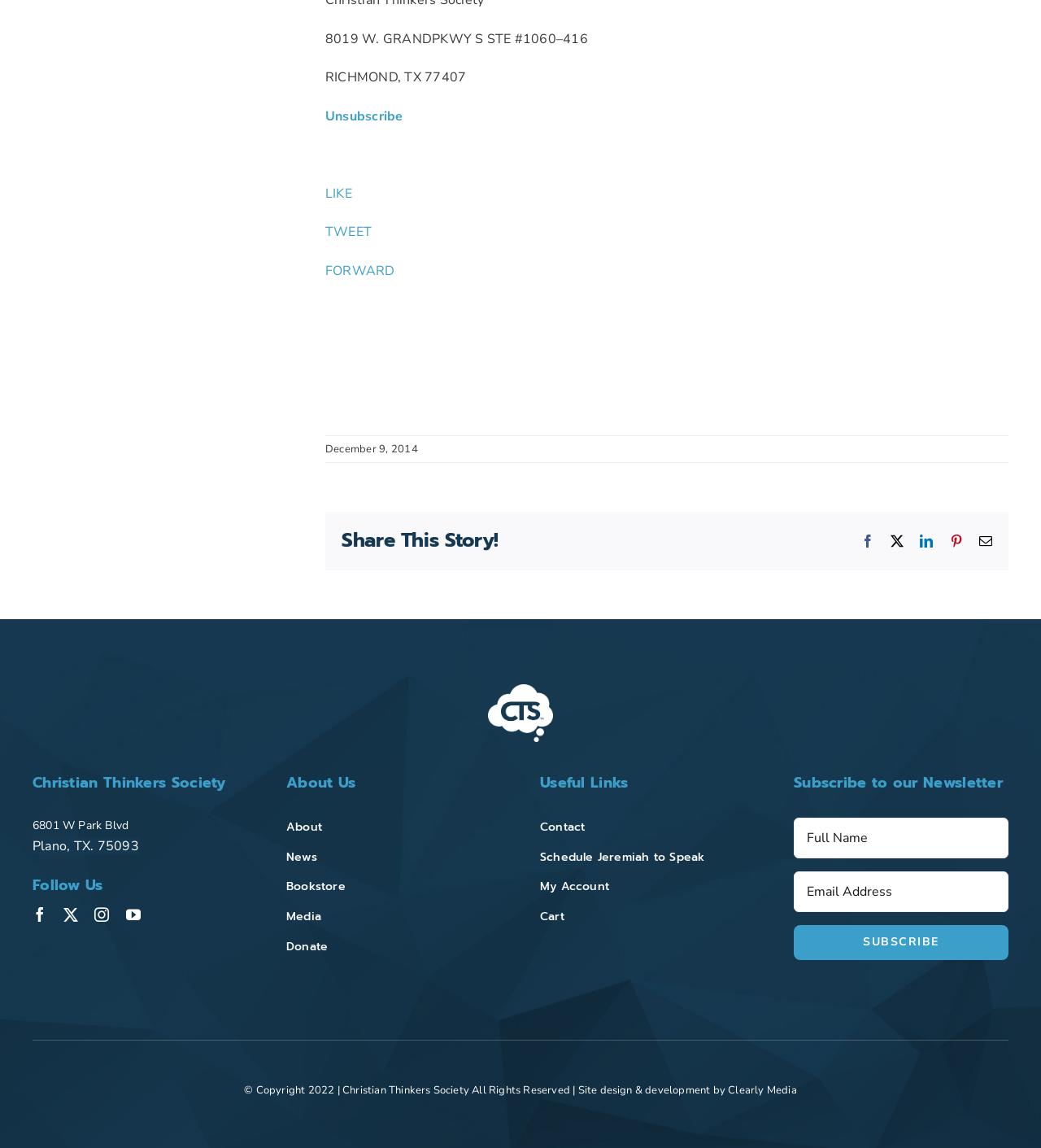How many navigation links are under 'About Us'?
Please answer using one word or phrase, based on the screenshot.

5